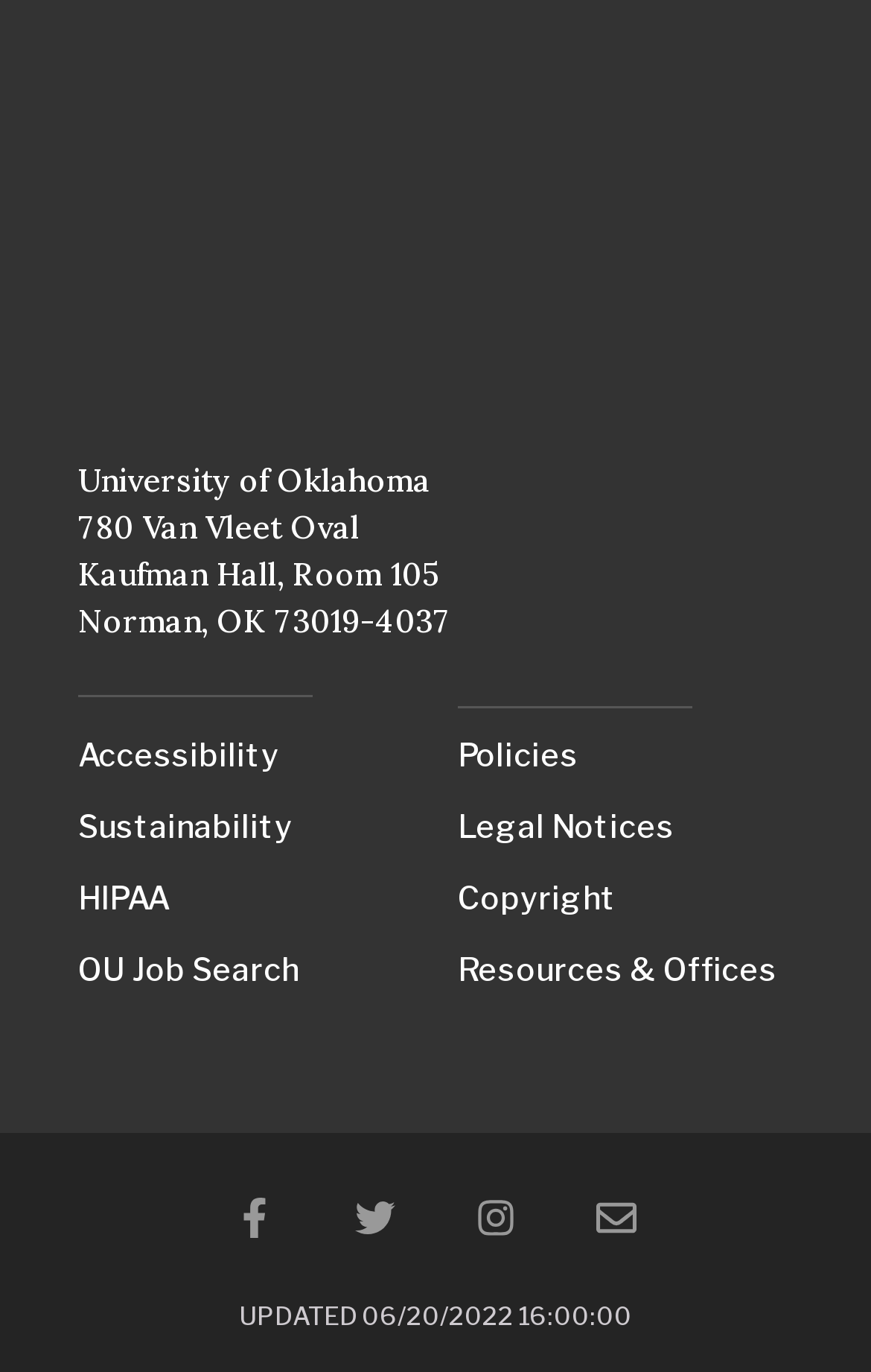Find the bounding box coordinates for the UI element whose description is: "Legal Notices". The coordinates should be four float numbers between 0 and 1, in the format [left, top, right, bottom].

[0.526, 0.58, 0.91, 0.624]